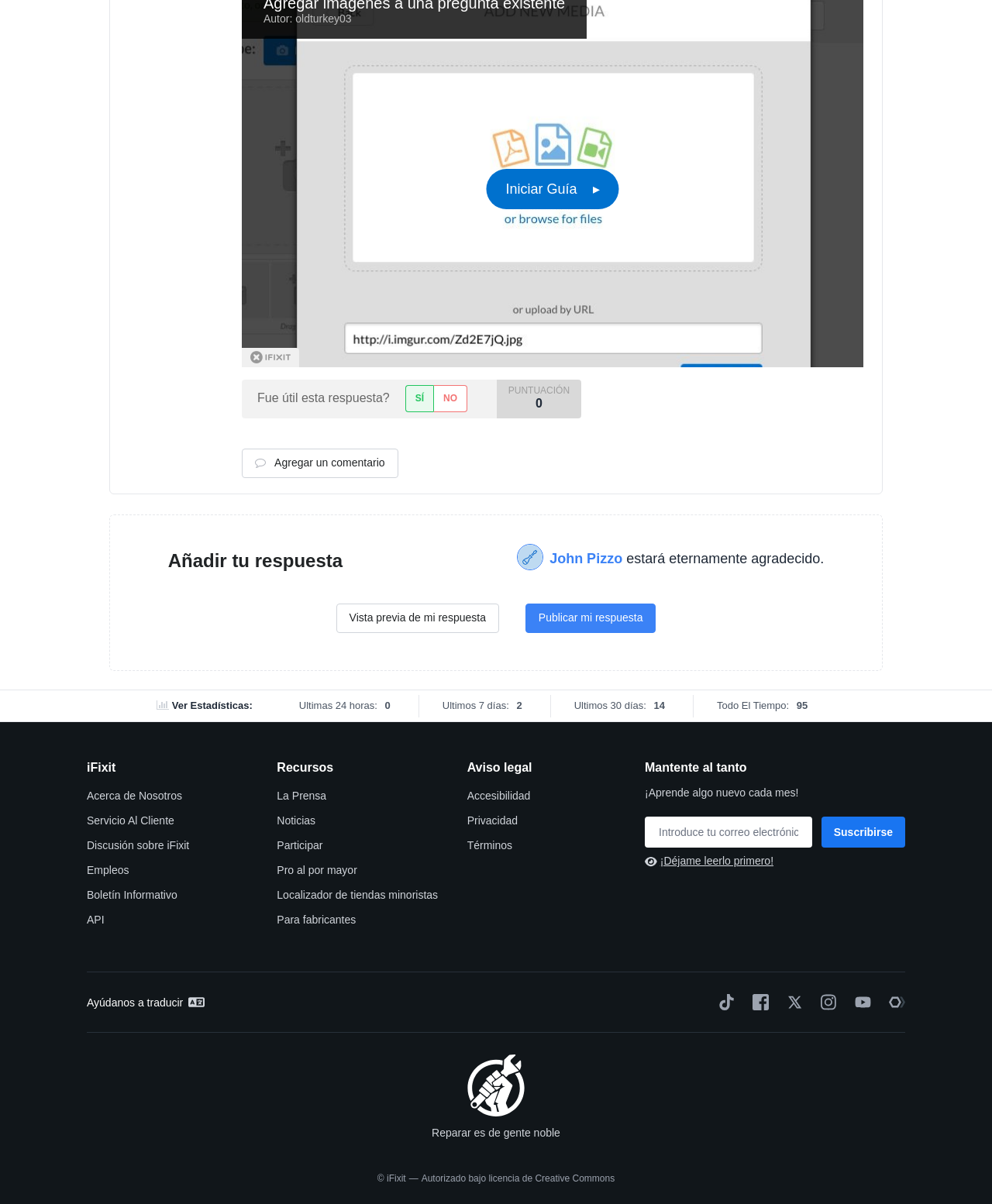How many options are there for the time period?
Based on the image, provide your answer in one word or phrase.

5